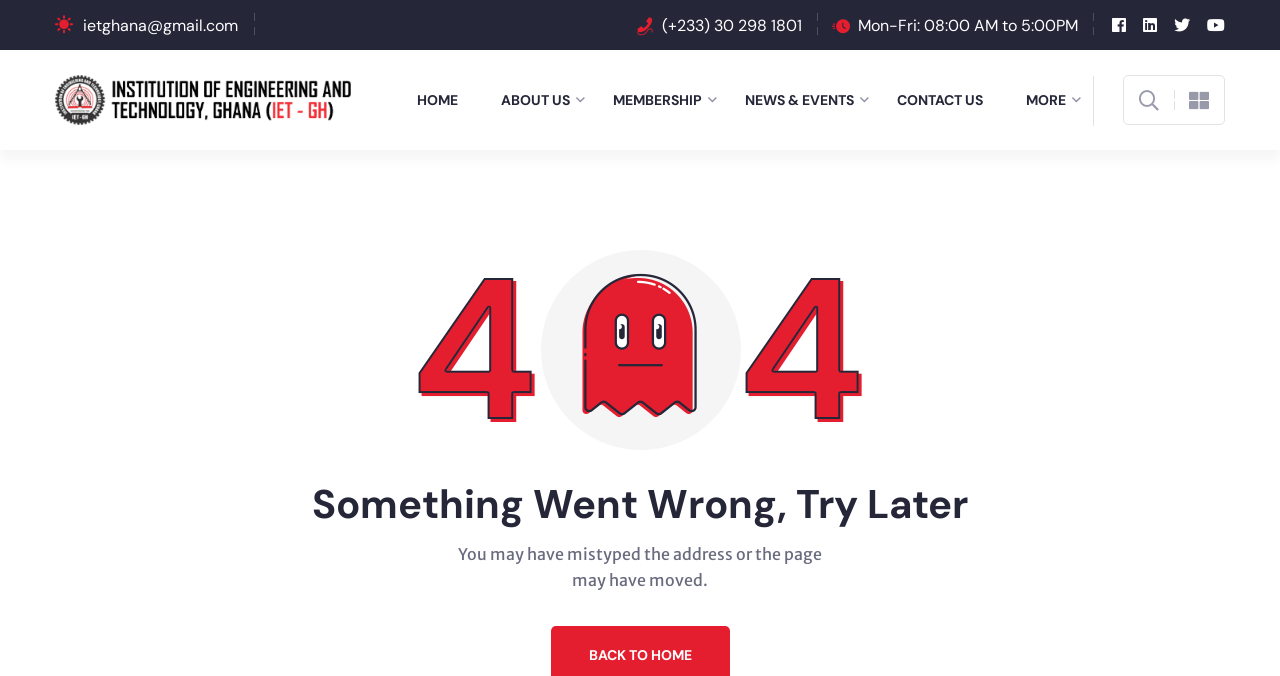What is the email address provided?
Based on the content of the image, thoroughly explain and answer the question.

The email address is found in the top section of the webpage, which is 'ietghana@gmail.com'.